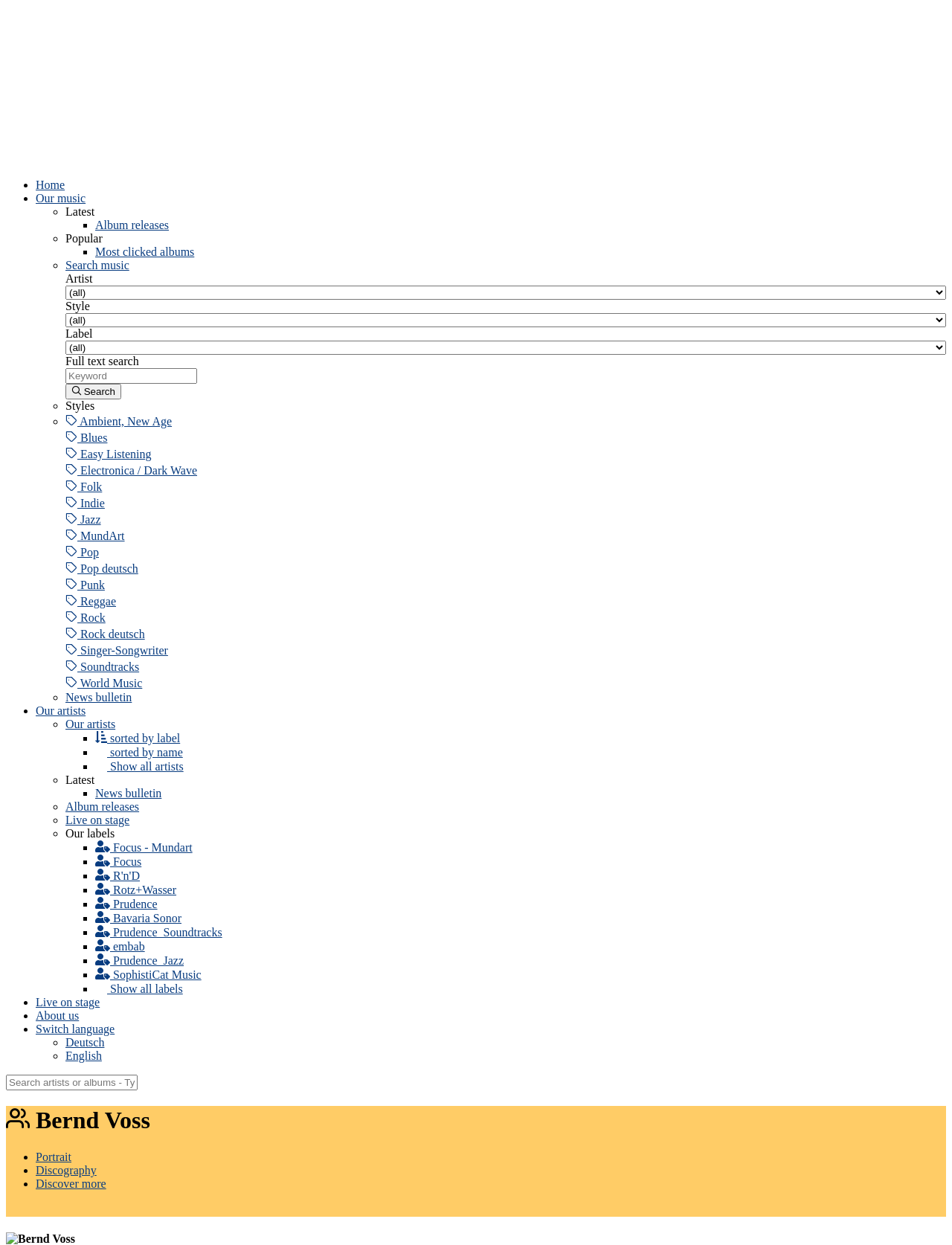Please find the bounding box for the UI component described as follows: "Electronica / Dark Wave".

[0.069, 0.371, 0.994, 0.384]